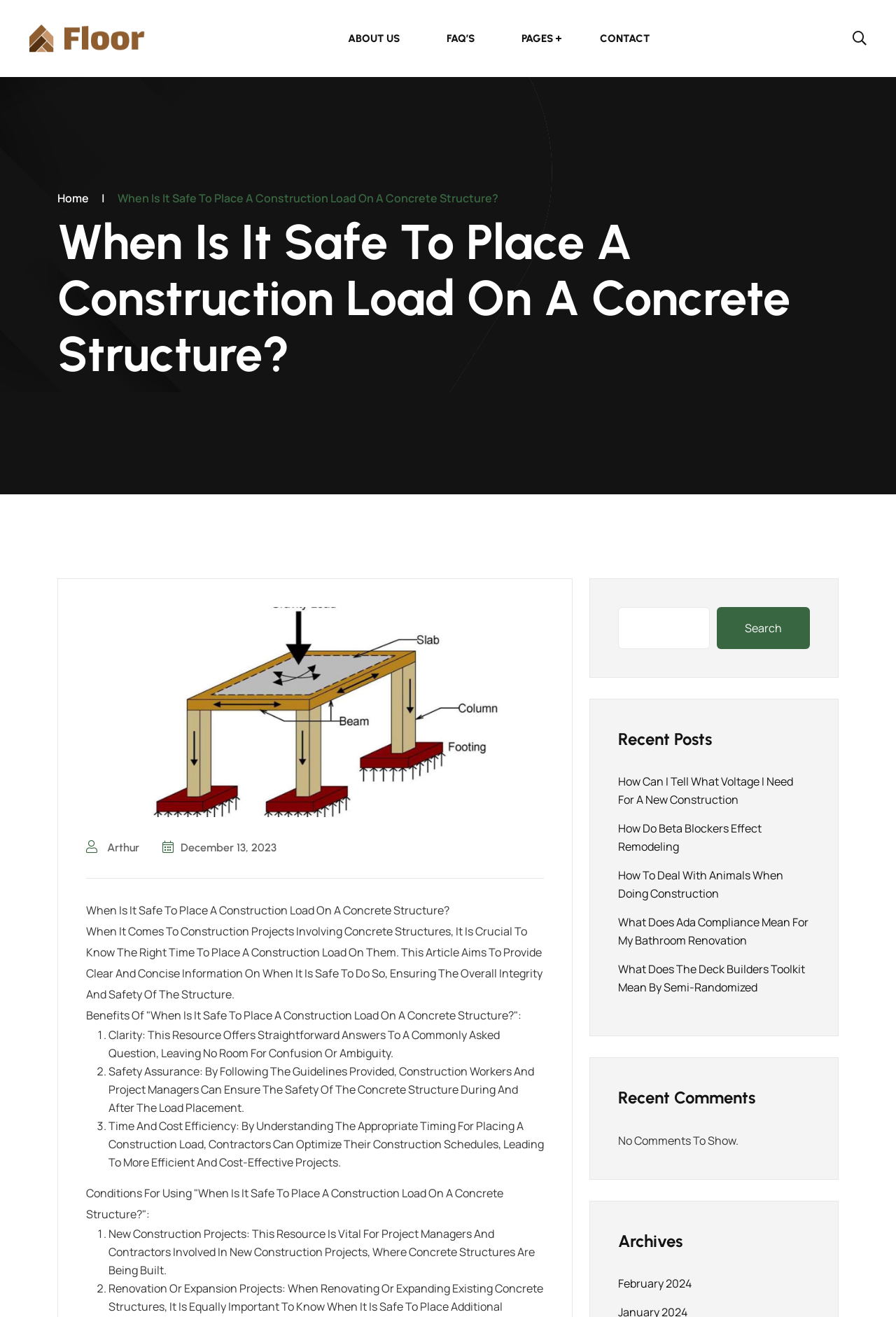Locate the bounding box coordinates of the clickable region to complete the following instruction: "Read the 'Recent Posts' section."

[0.69, 0.552, 0.904, 0.57]